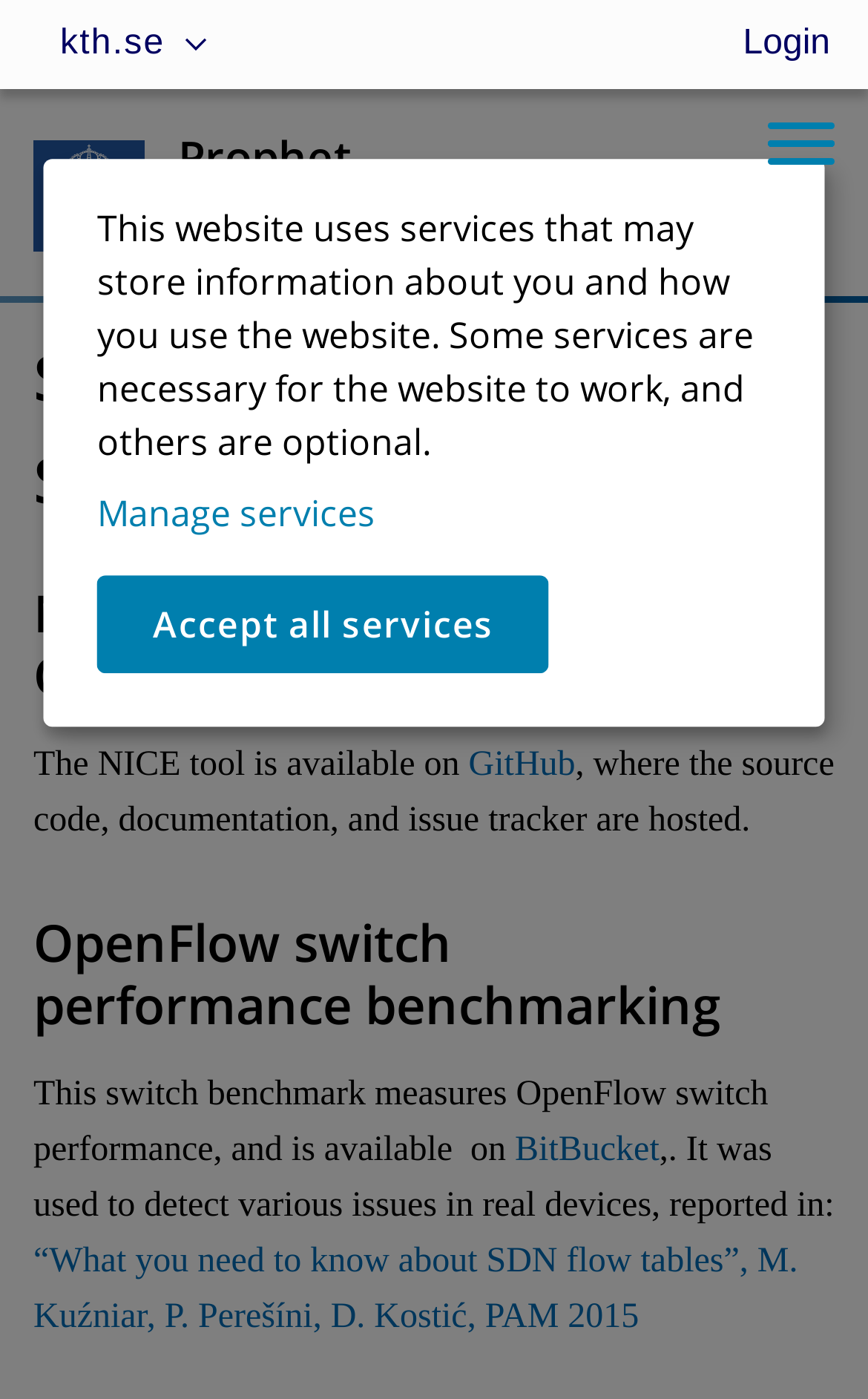Describe in detail what you see on the webpage.

The webpage is about software releases, specifically the NICE tool for testing OpenFlow applications. At the top left, there is a navigation menu labeled "Websites" with a button "kth.se" next to it. On the top right, there is a "Login" link. Below the navigation menu, there is a KTH logo image.

The main content of the webpage is divided into sections, each with a heading. The first section is titled "Software" and has a subheading "Software releases". Below this, there is a paragraph of text describing the NICE tool, which is available on GitHub, along with its source code, documentation, and issue tracker.

The next section is titled "NICE – A NICE way to test OpenFlow applications" and has a subheading "OpenFlow switch performance benchmarking". This section describes a switch benchmark that measures OpenFlow switch performance, which is available on BitBucket. There is also a link to a research paper titled "“What you need to know about SDN flow tables”".

At the bottom of the page, there is a notice about the website's use of services that may store information about the user. There are two buttons, "Manage services" and "Accept all services", allowing the user to control their privacy settings.